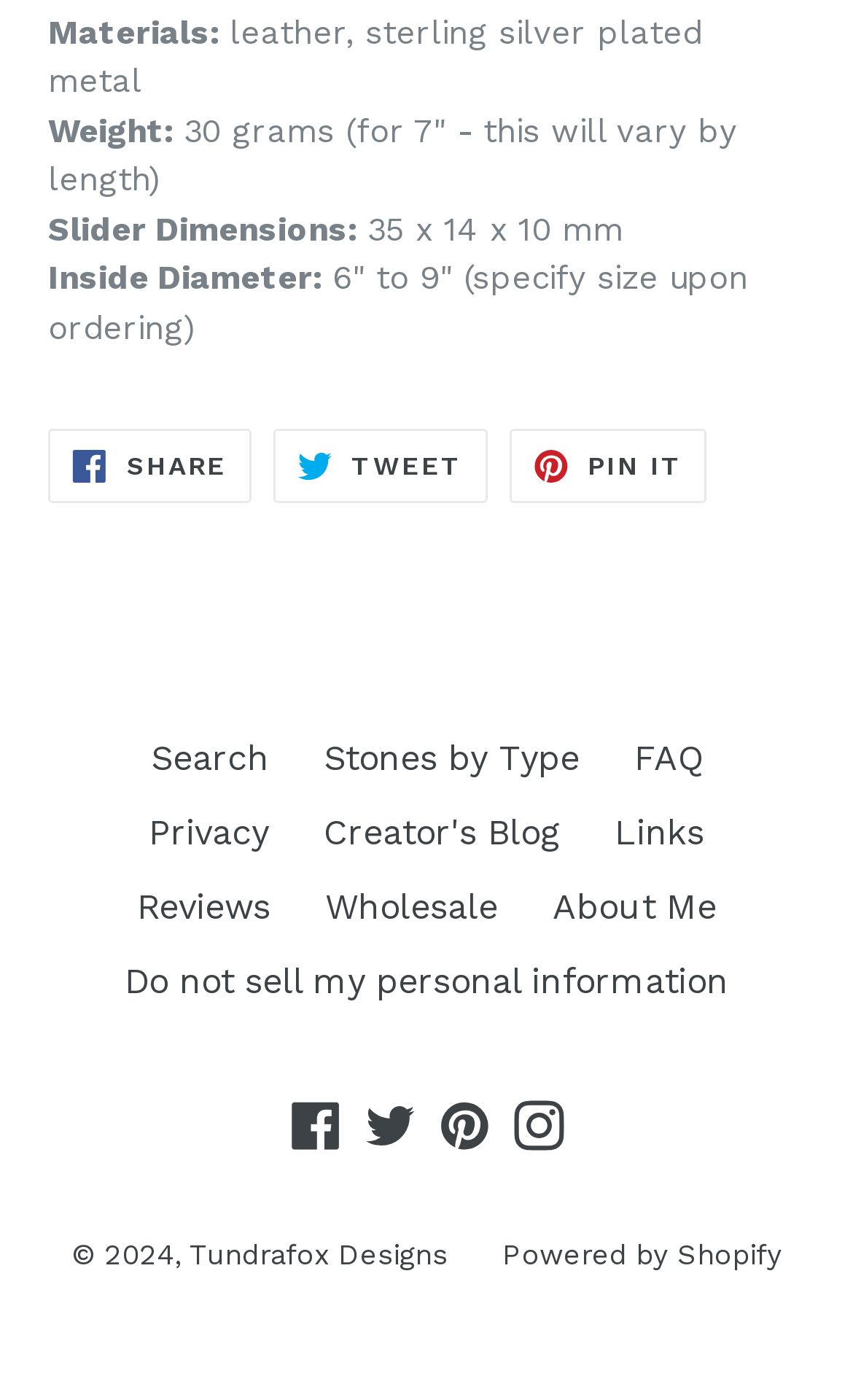Observe the image and answer the following question in detail: What is the purpose of the links at the bottom?

The links at the bottom of the webpage appear to be social media links (Facebook, Twitter, Pinterest, Instagram) and website links (Search, Stones by Type, FAQ, etc.), which suggest that they are provided for users to access the website's social media profiles and other related web pages.